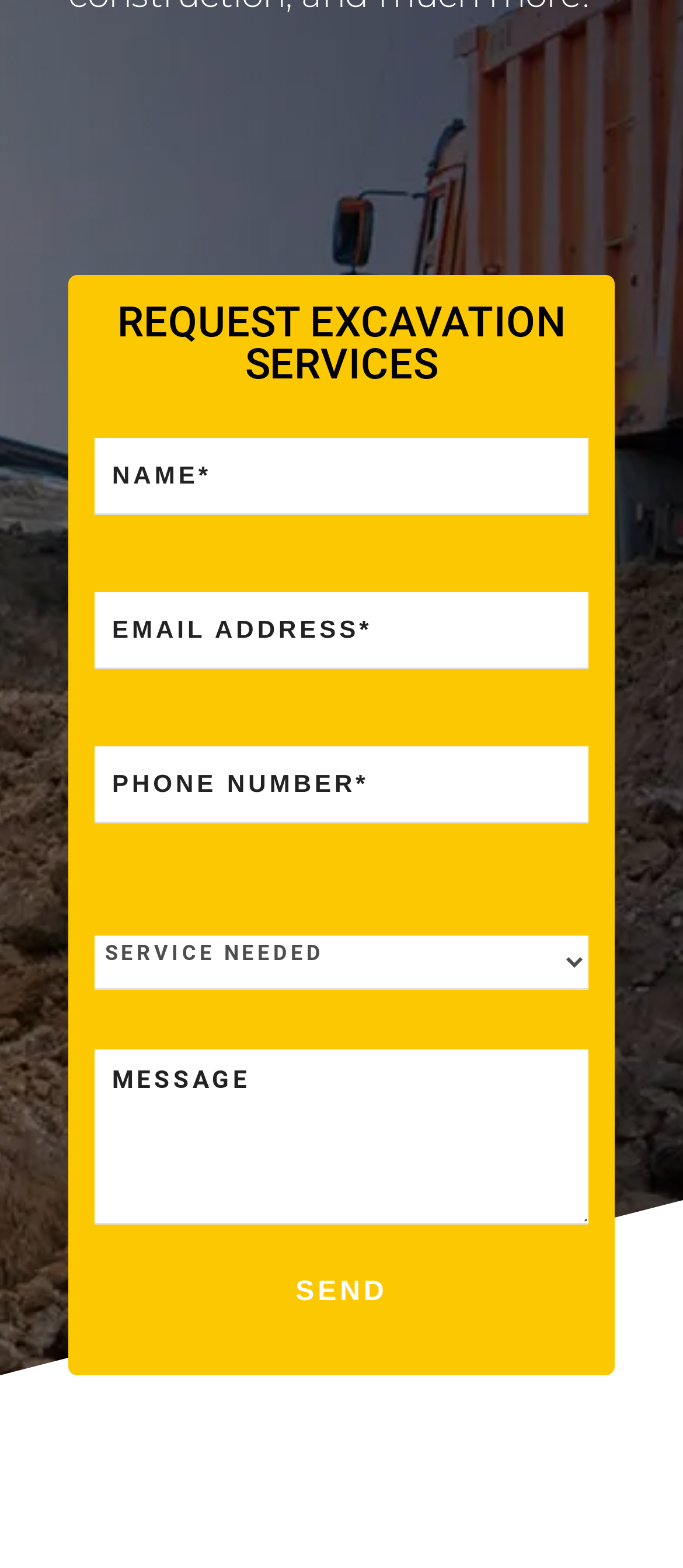What is the purpose of the contact form?
Provide a short answer using one word or a brief phrase based on the image.

Request excavation services